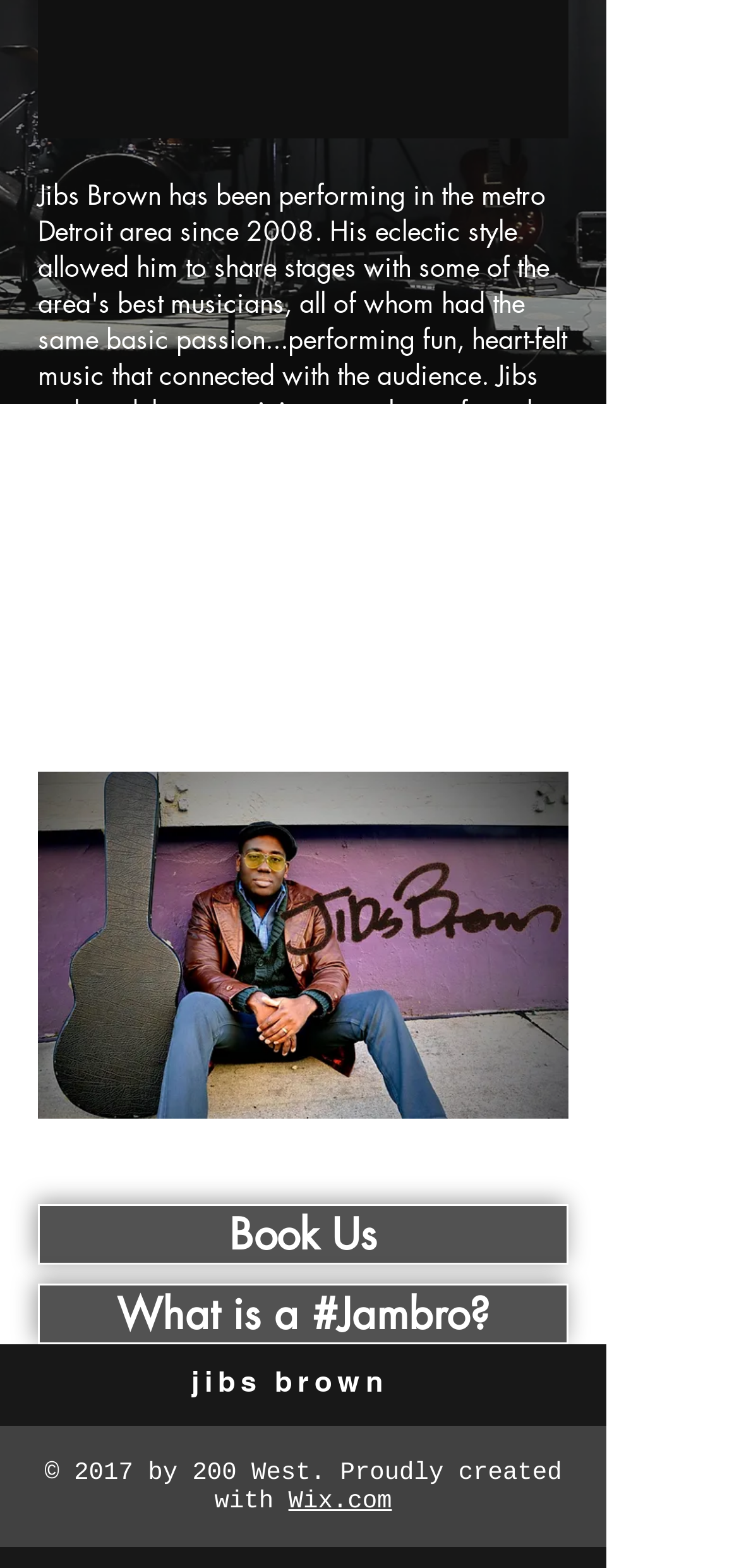Using the element description Wix.com, predict the bounding box coordinates for the UI element. Provide the coordinates in (top-left x, top-left y, bottom-right x, bottom-right y) format with values ranging from 0 to 1.

[0.39, 0.948, 0.53, 0.966]